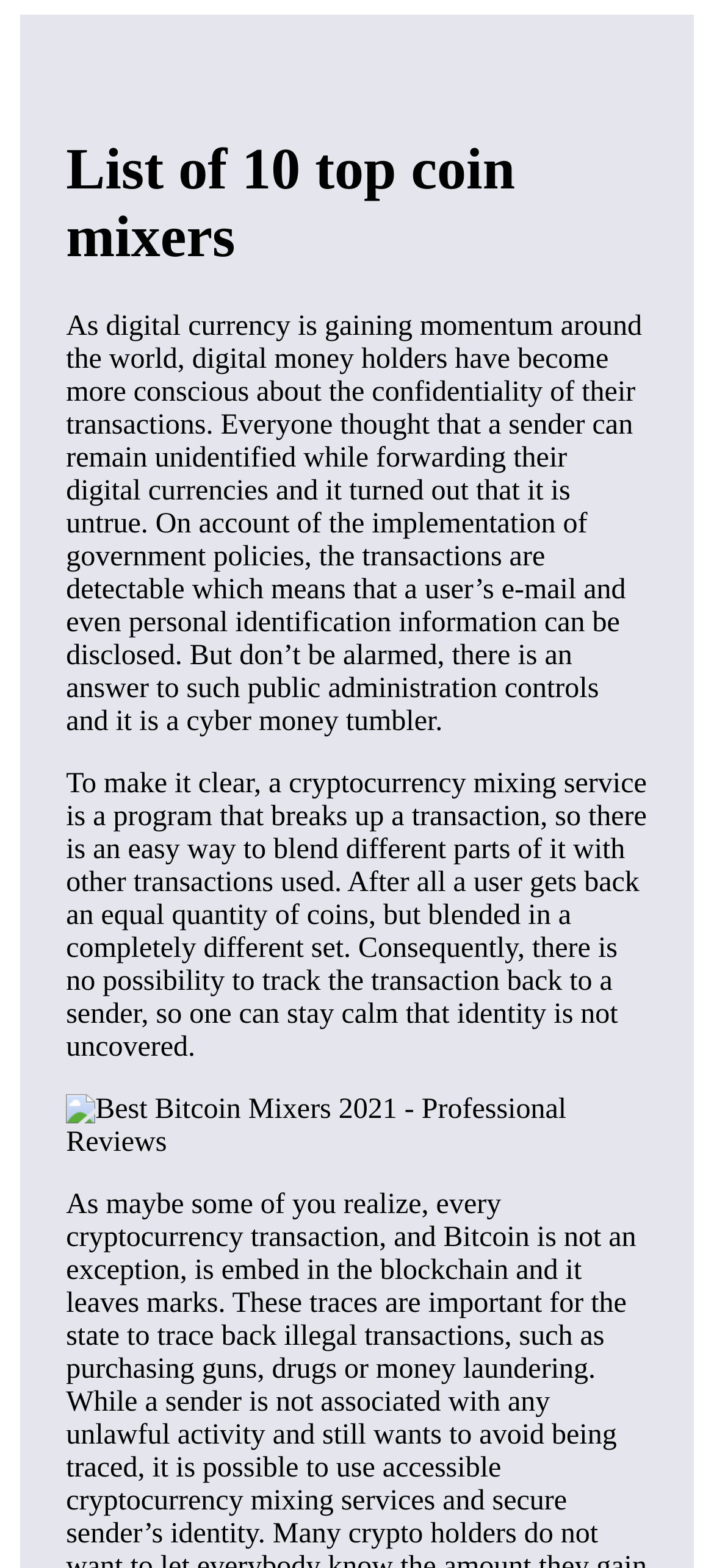What is the primary heading on this webpage?

List of 10 top coin mixers